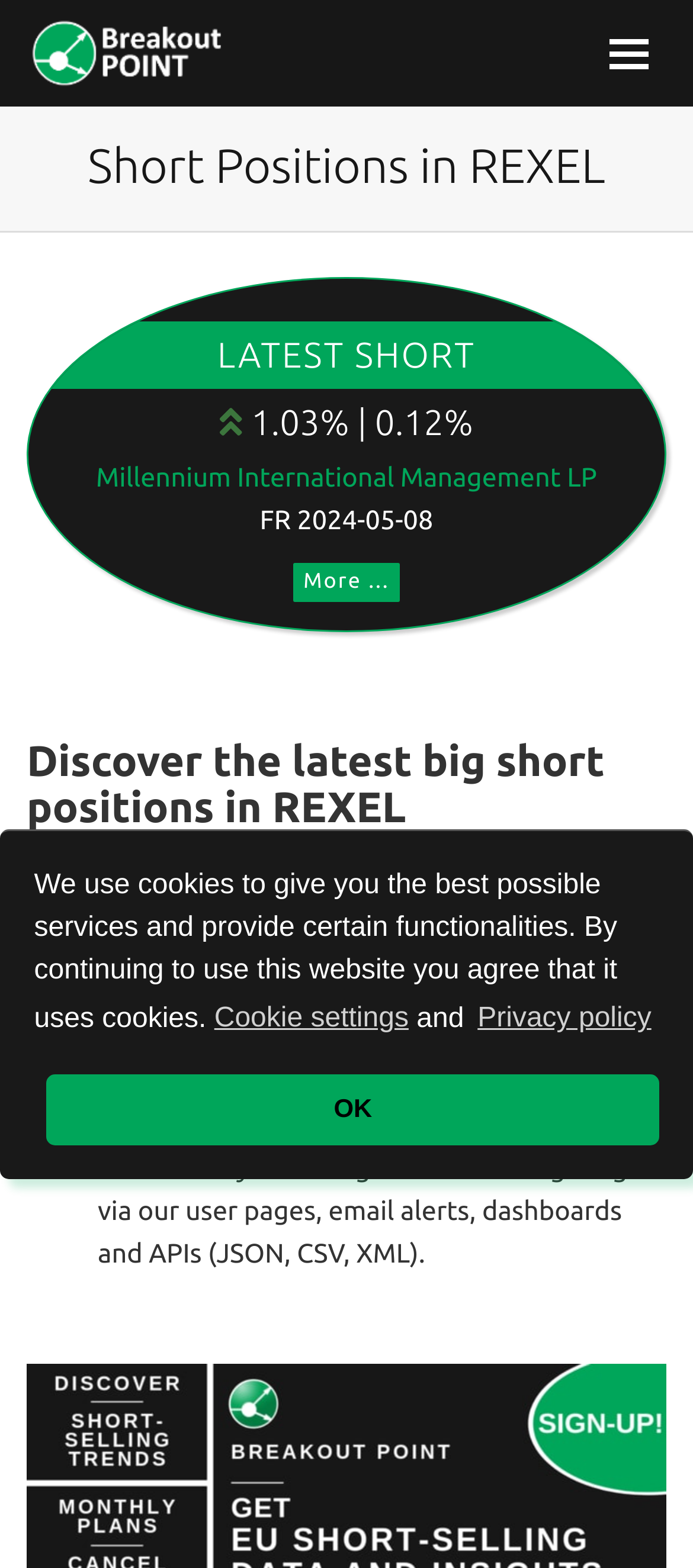Answer succinctly with a single word or phrase:
What is the latest short position percentage?

1.03%